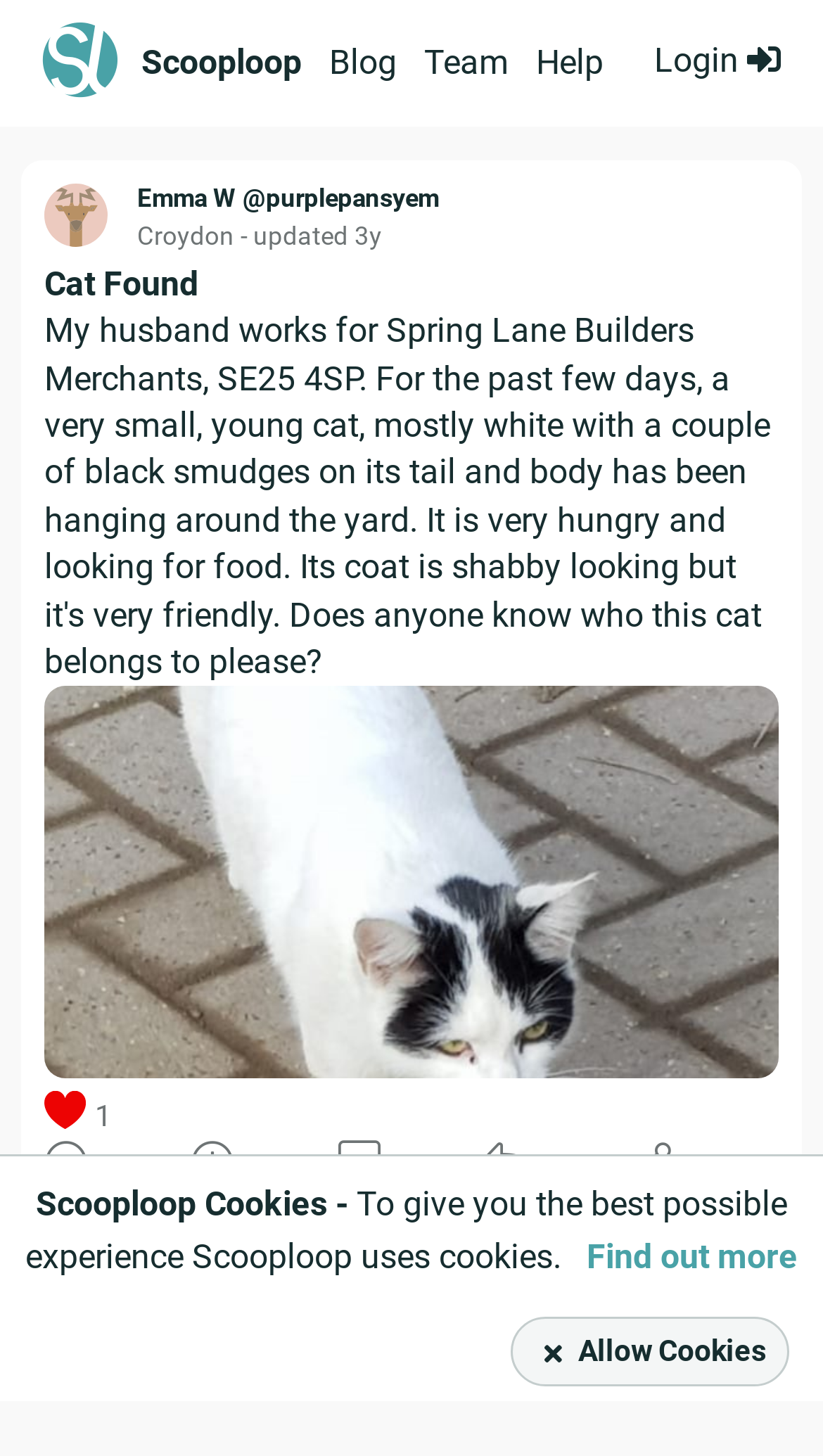Extract the bounding box coordinates for the HTML element that matches this description: "Up". The coordinates should be four float numbers between 0 and 1, i.e., [left, top, right, bottom].

None